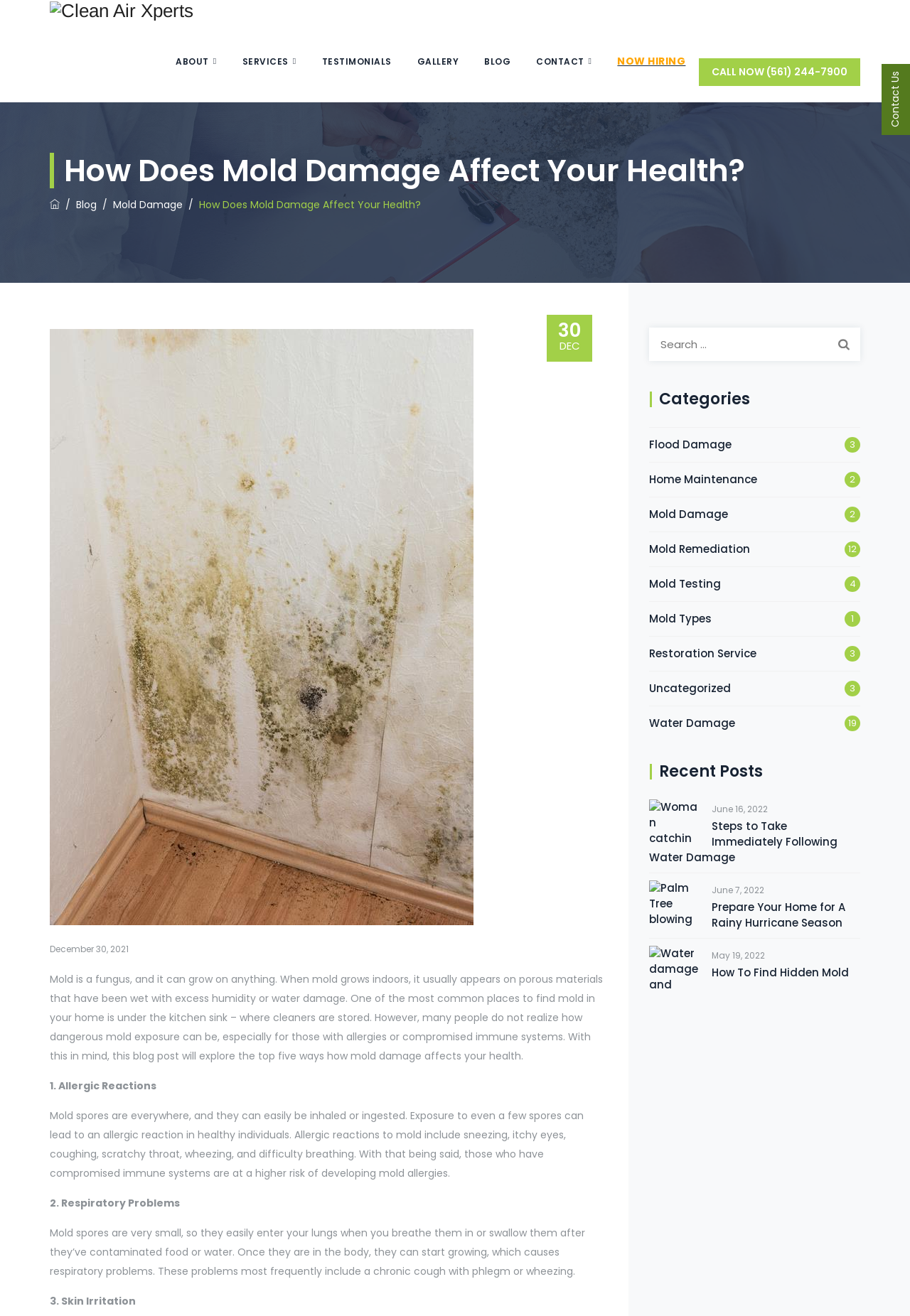What is the phone number to call for services?
Please give a well-detailed answer to the question.

The phone number can be found in the navigation menu, where it is listed as 'CALL NOW (561) 244-7900'.